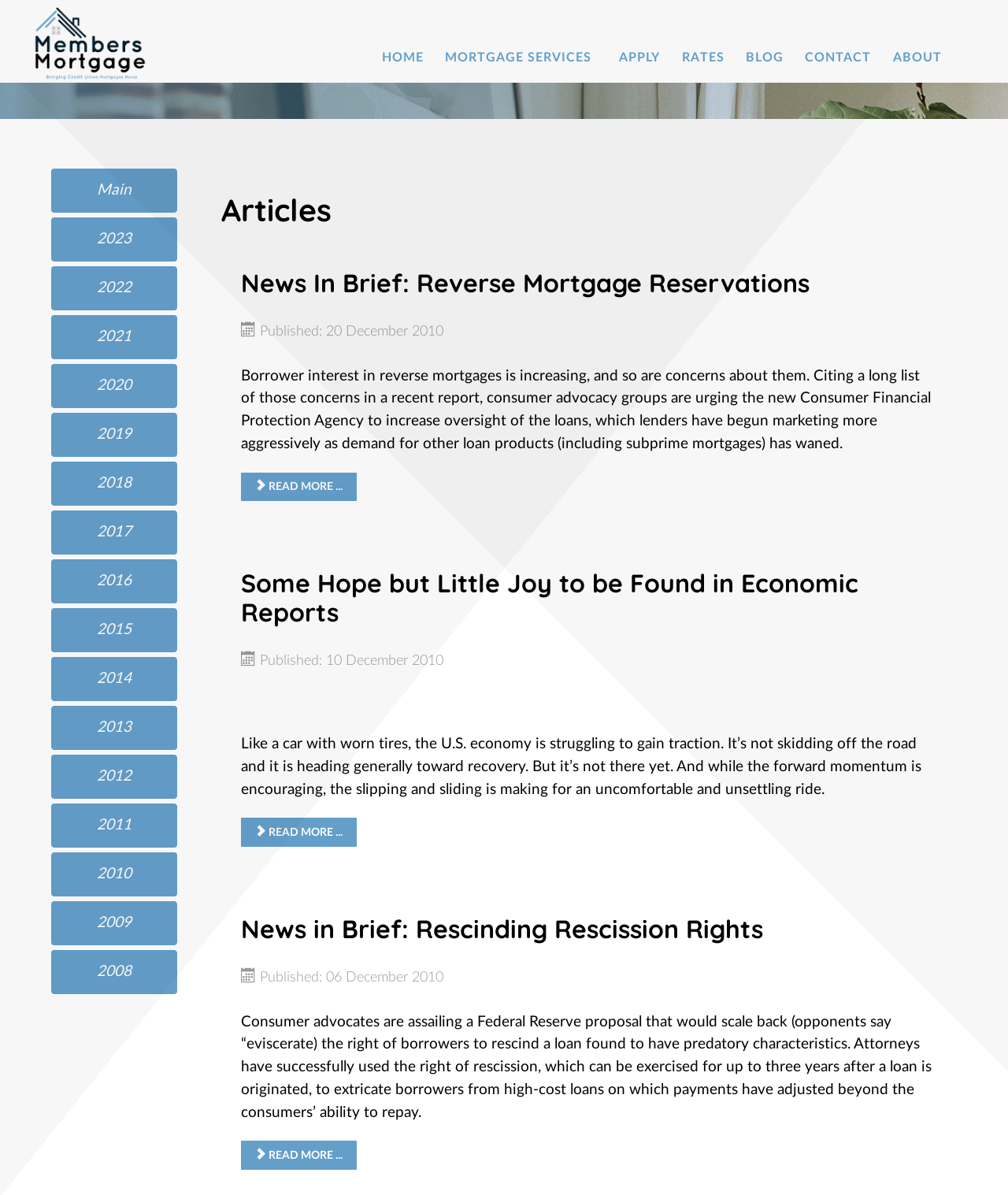How many years of archives are available on this website?
Look at the image and answer with only one word or phrase.

11 years